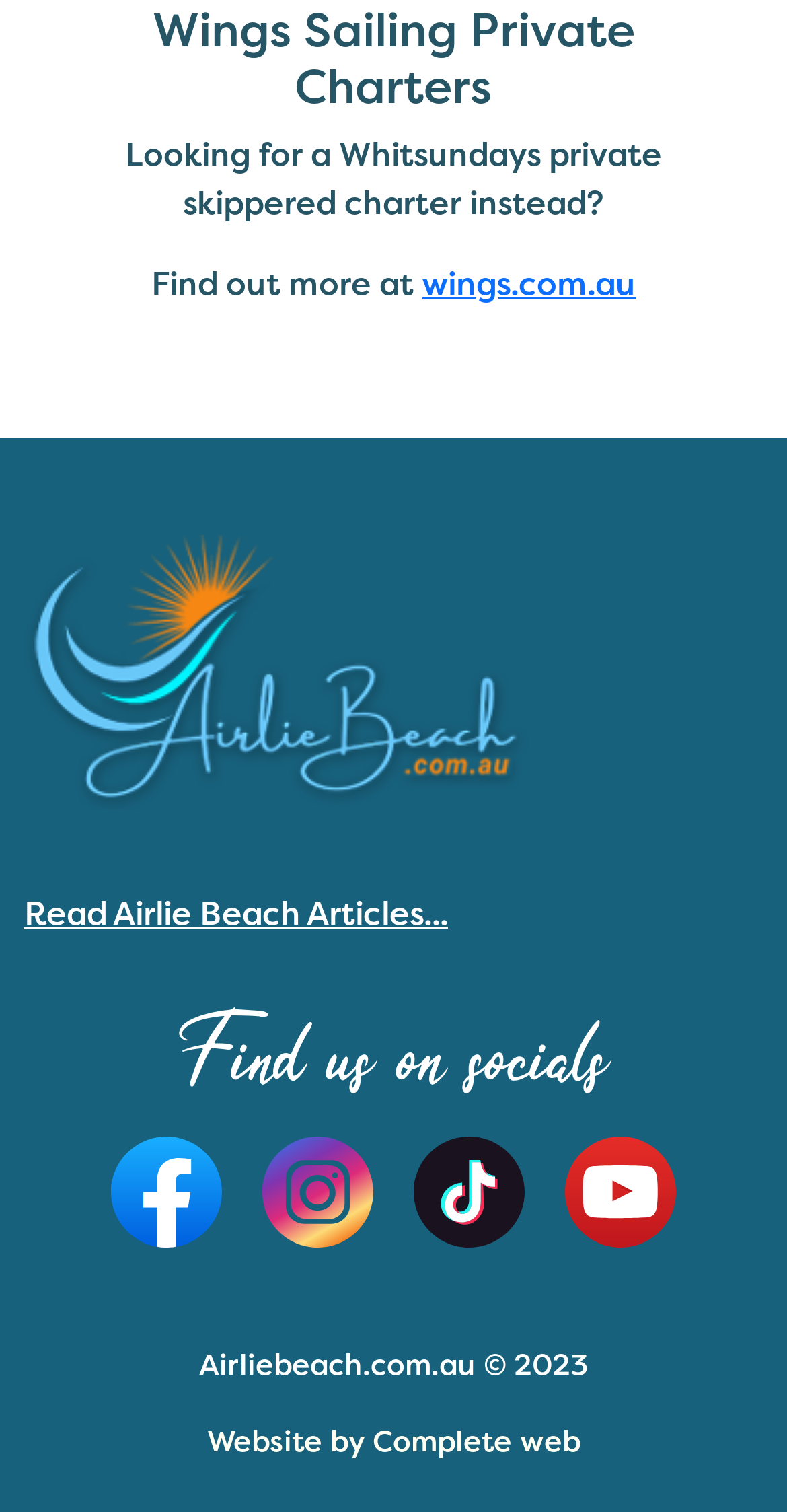Using the provided element description, identify the bounding box coordinates as (top-left x, top-left y, bottom-right x, bottom-right y). Ensure all values are between 0 and 1. Description: wings.com.au

[0.536, 0.175, 0.808, 0.201]